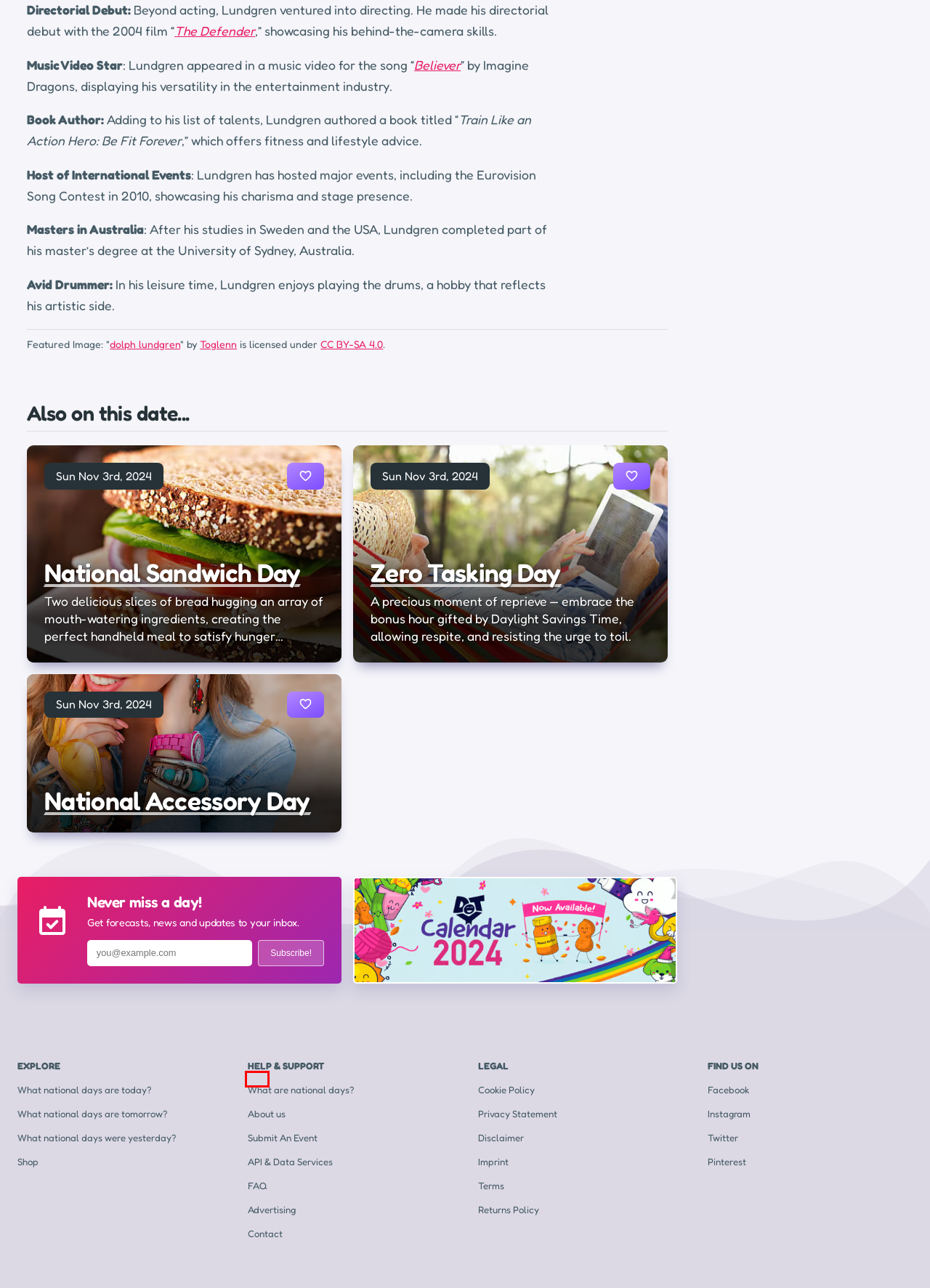You have a screenshot of a webpage with a red rectangle bounding box around an element. Identify the best matching webpage description for the new page that appears after clicking the element in the bounding box. The descriptions are:
A. FAQs | Days Of The Year
B. National Holidays on June 28th, 2024 | Days Of The Year
C. Contact | Days Of The Year
D. KTH - Sweden’s largest technical university |  KTH
E. File:Dolph Lundgren 2018.jpg - Wikimedia Commons
F. User:Toglenn - Wikimedia Commons
G. Imprint | Days Of The Year
H. National Holidays on June 23rd, 2024 | Days Of The Year

A